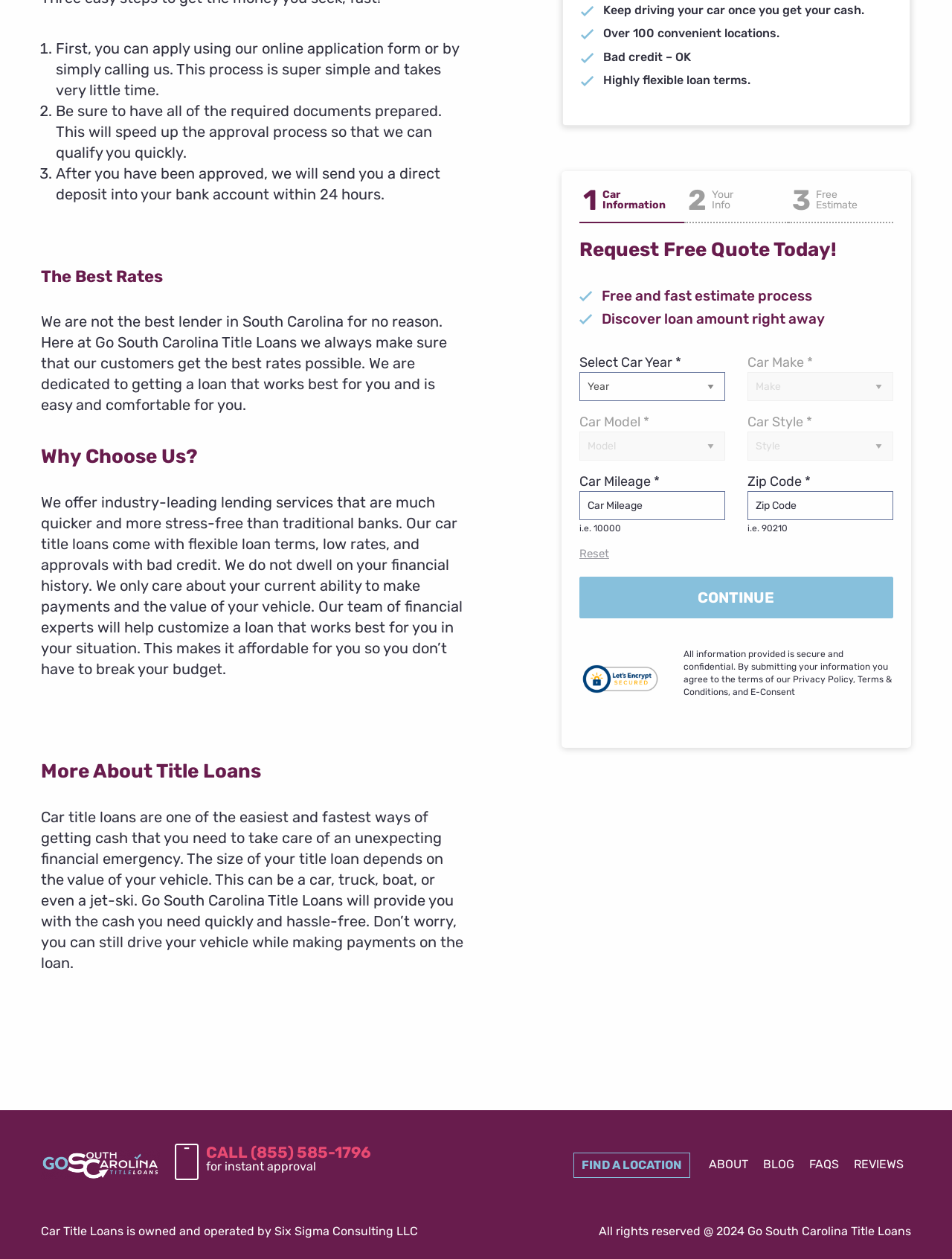Find and provide the bounding box coordinates for the UI element described with: "Reviews".

[0.889, 0.915, 0.957, 0.934]